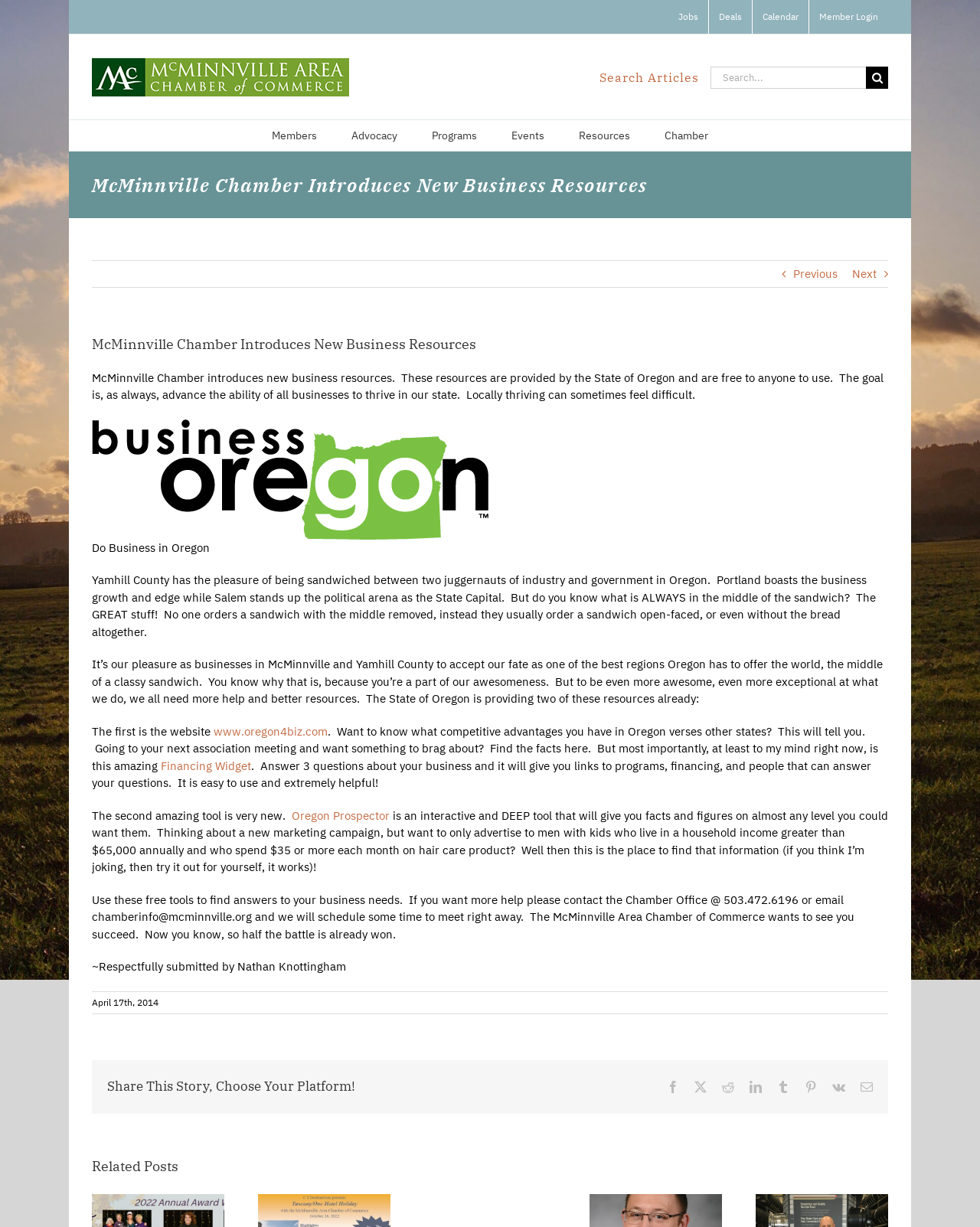With reference to the image, please provide a detailed answer to the following question: How many links are there in the 'Main Menu'?

I counted the number of links under the 'Main Menu' navigation element, which are 'Members', 'Advocacy', 'Programs', 'Events', 'Resources', and 'Chamber'. There are 6 links in total.